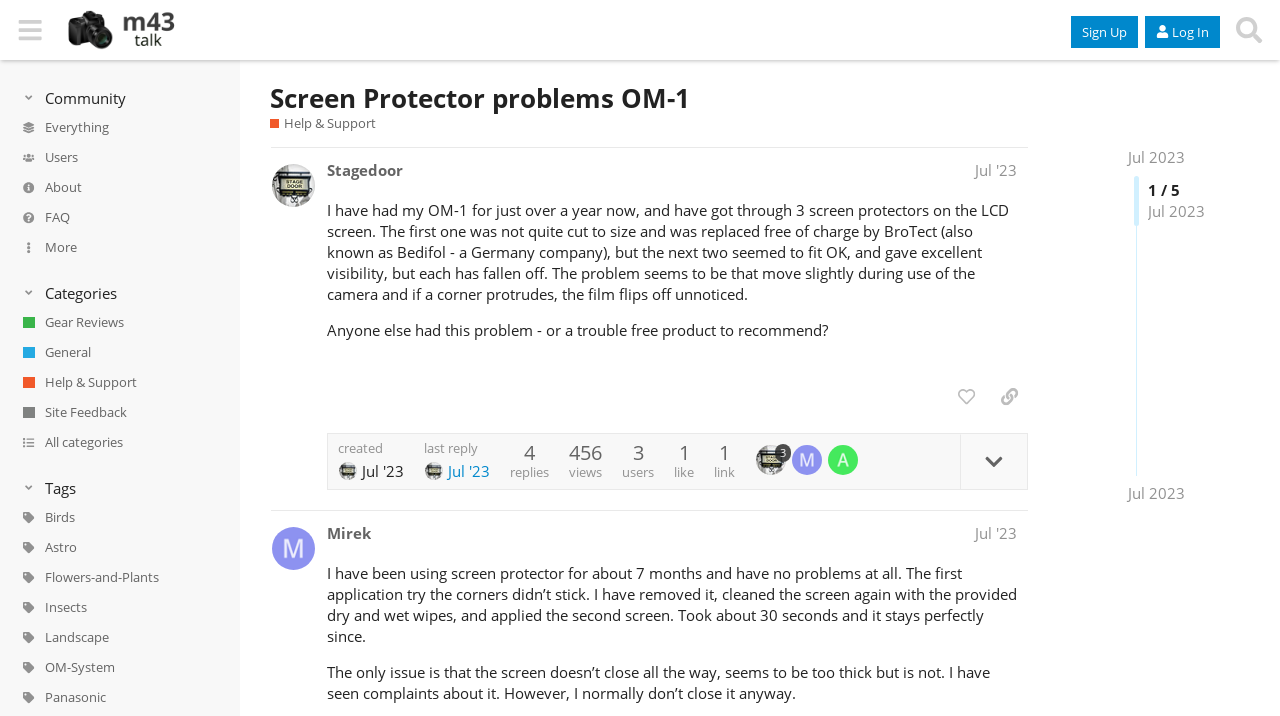Give a concise answer of one word or phrase to the question: 
What is the name of the camera model mentioned in the post?

OM-1